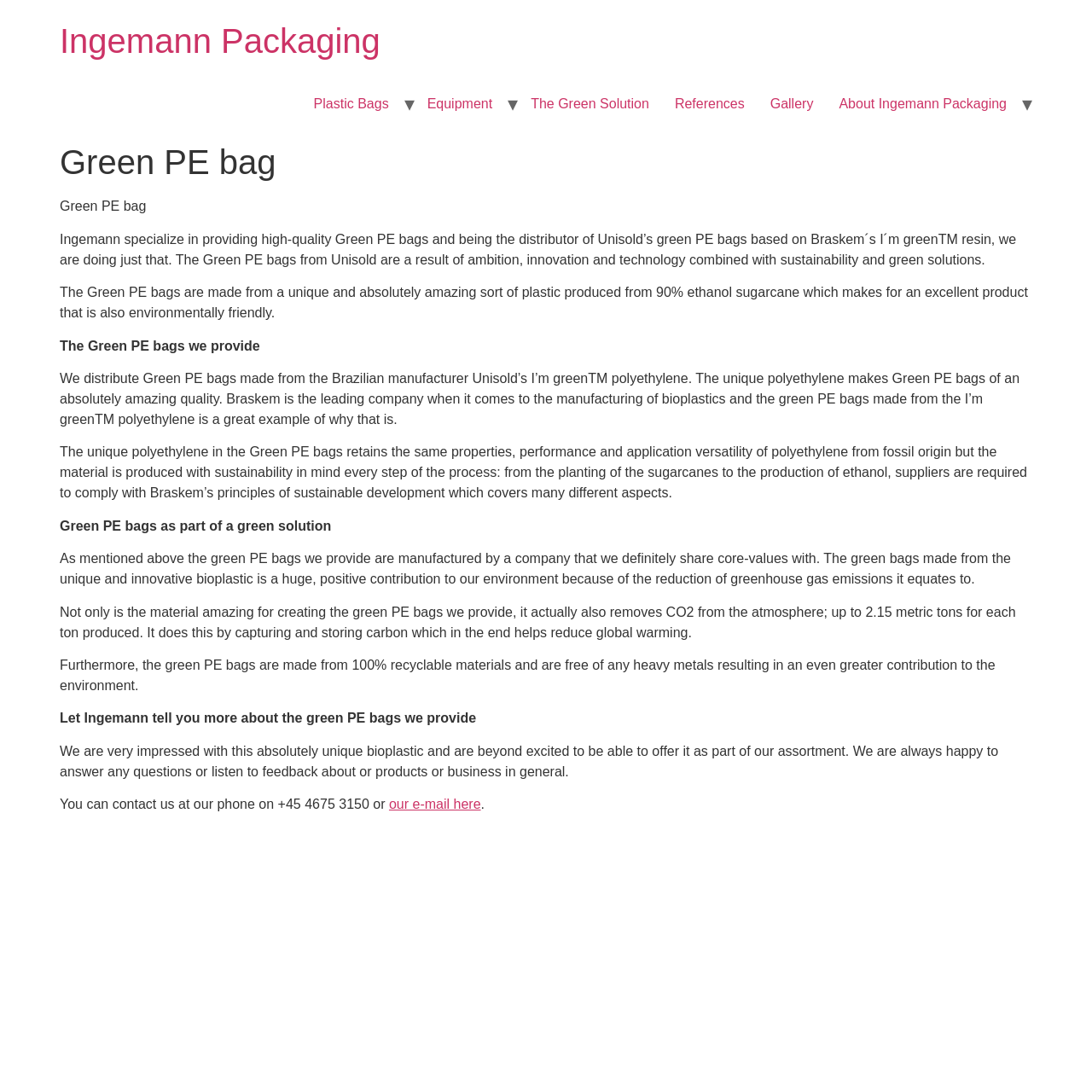Locate the bounding box of the UI element based on this description: "Ingemann Packaging". Provide four float numbers between 0 and 1 as [left, top, right, bottom].

[0.055, 0.02, 0.348, 0.055]